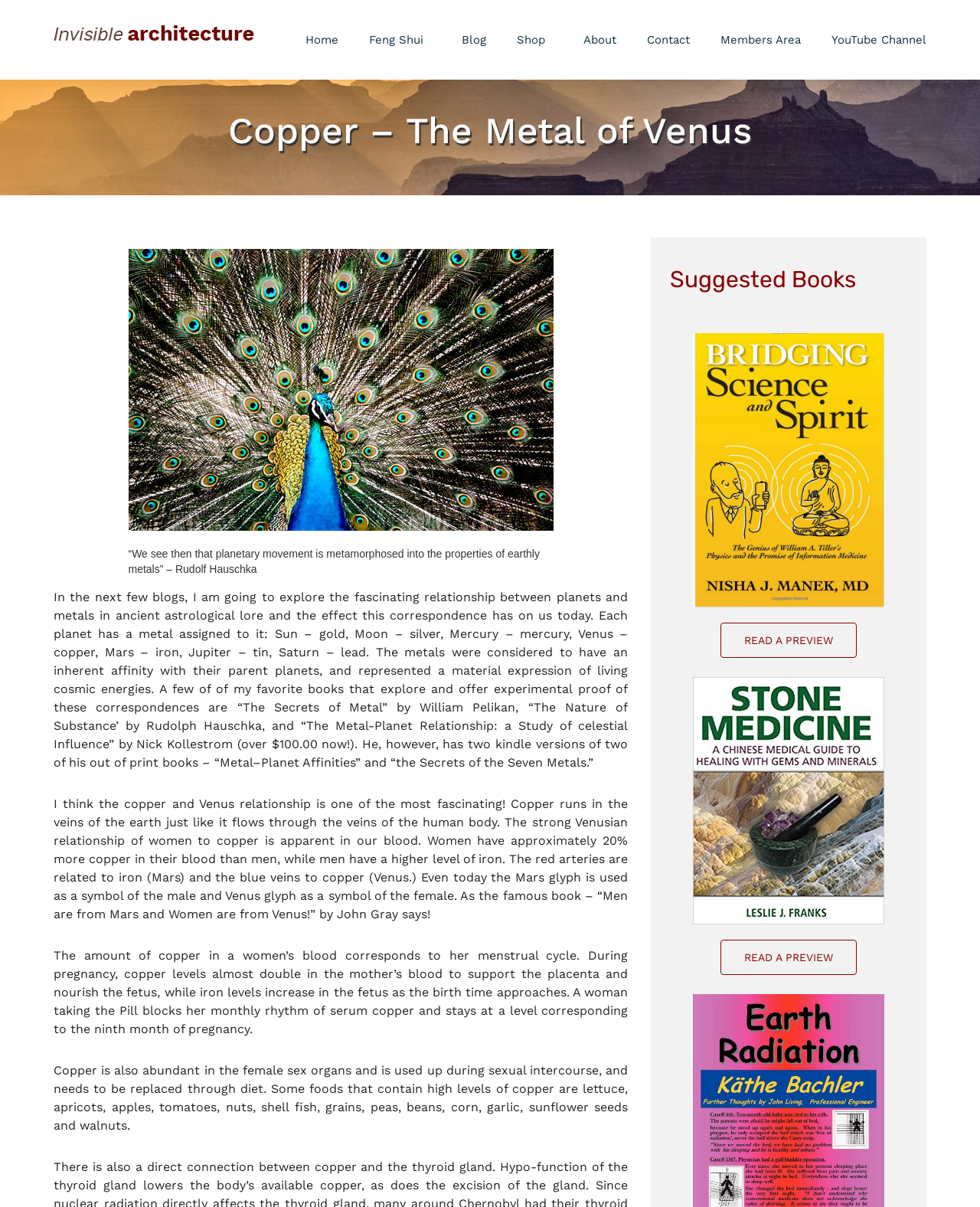Determine the main text heading of the webpage and provide its content.

Copper – The Metal of Venus